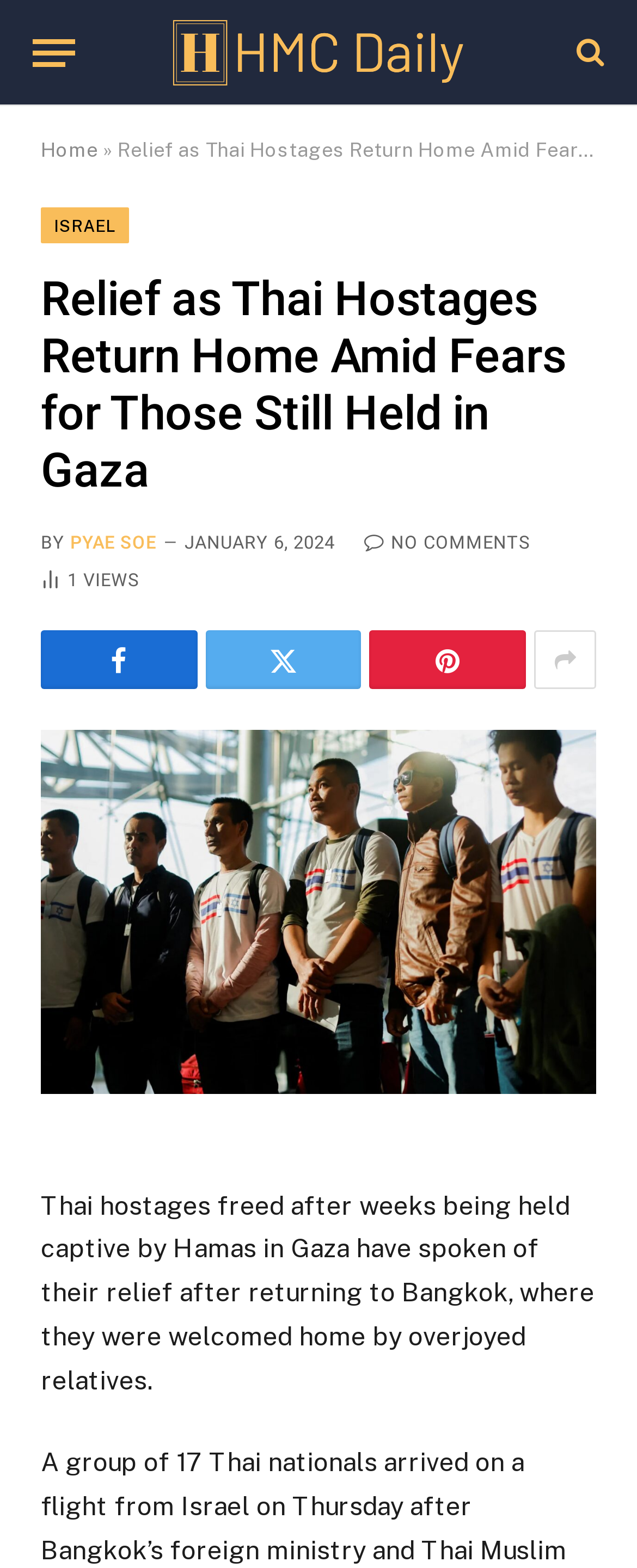When was the article published?
Look at the screenshot and respond with one word or a short phrase.

JANUARY 6, 2024